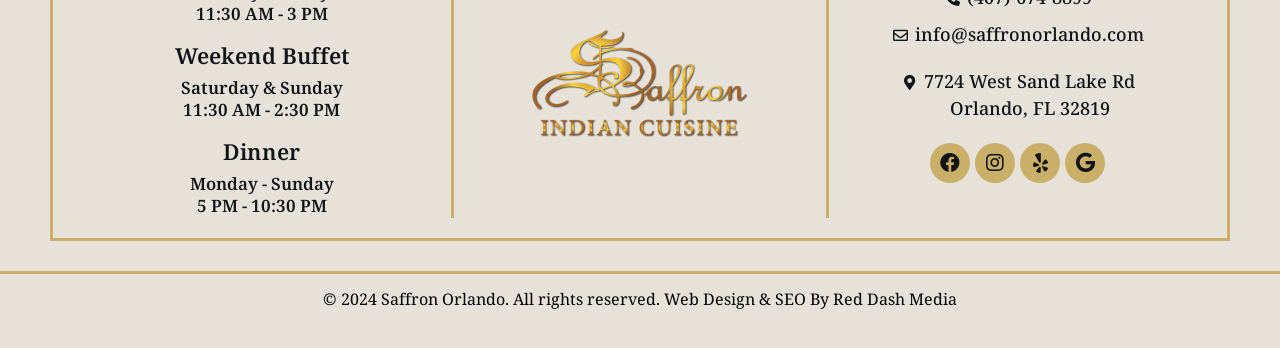What is the timing for weekend buffet?
Based on the image, answer the question with a single word or brief phrase.

11:30 AM - 2:30 PM